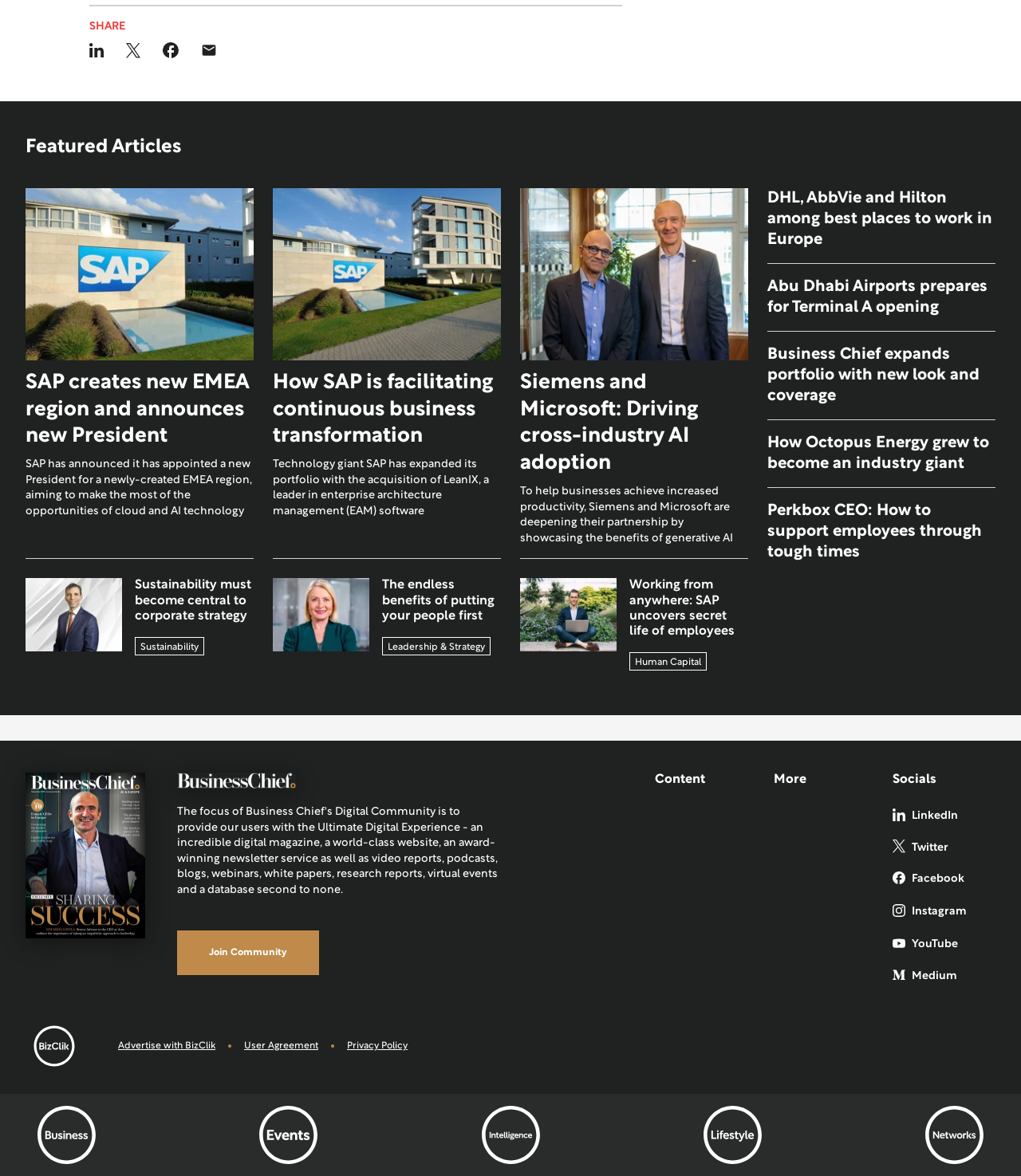Observe the image and answer the following question in detail: What is the name of the publication?

I found the publication logo at the bottom of the webpage, and it says 'BizClik'.